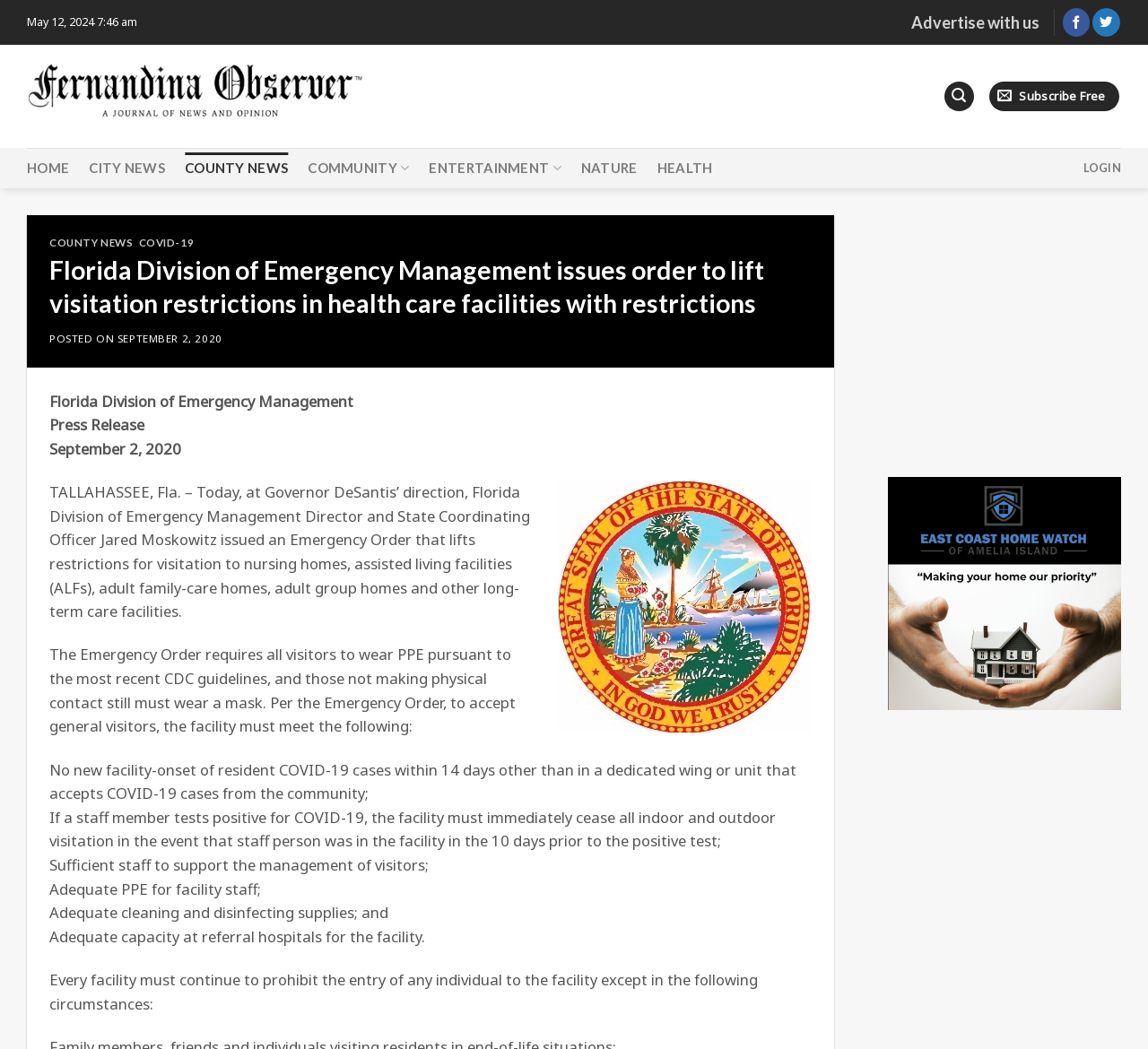Extract the main title from the webpage and generate its text.

Florida Division of Emergency Management issues order to lift visitation restrictions in health care facilities with restrictions